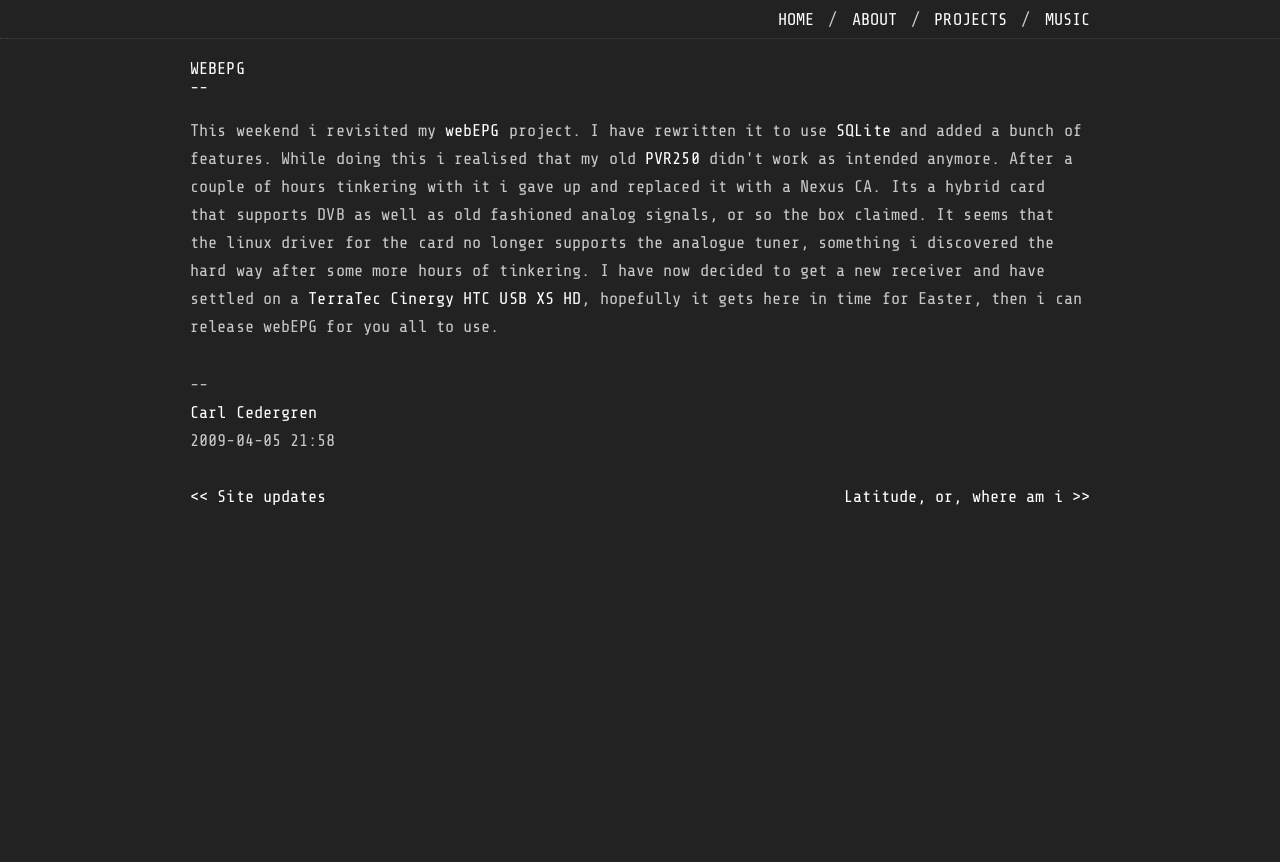What database is used in the project?
From the details in the image, answer the question comprehensively.

The database used in the project is mentioned in the text 'I have rewritten it to use SQLite' which is located at the top of the webpage.